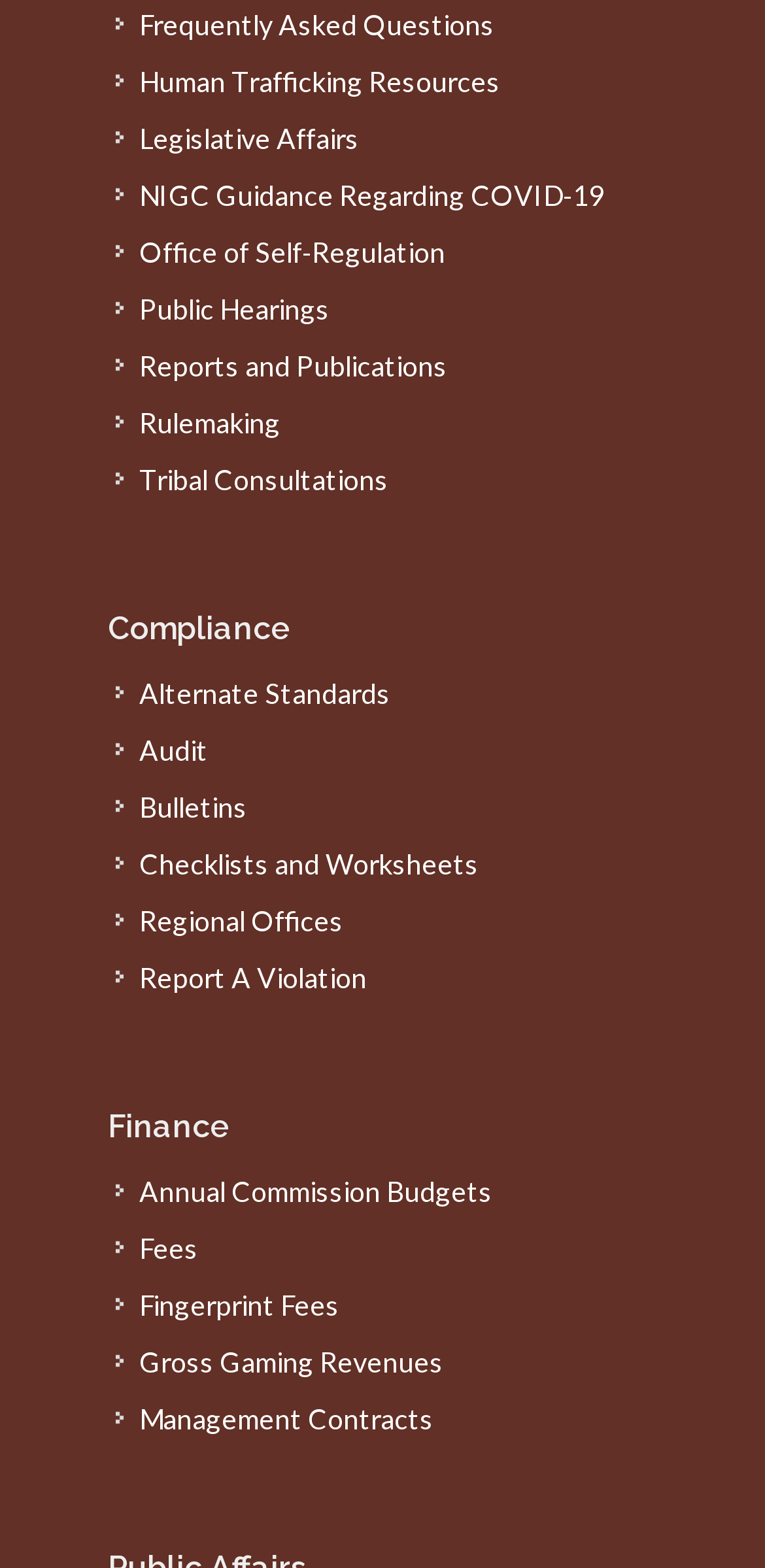Please identify the coordinates of the bounding box that should be clicked to fulfill this instruction: "Check Gross Gaming Revenues".

[0.151, 0.855, 0.587, 0.881]